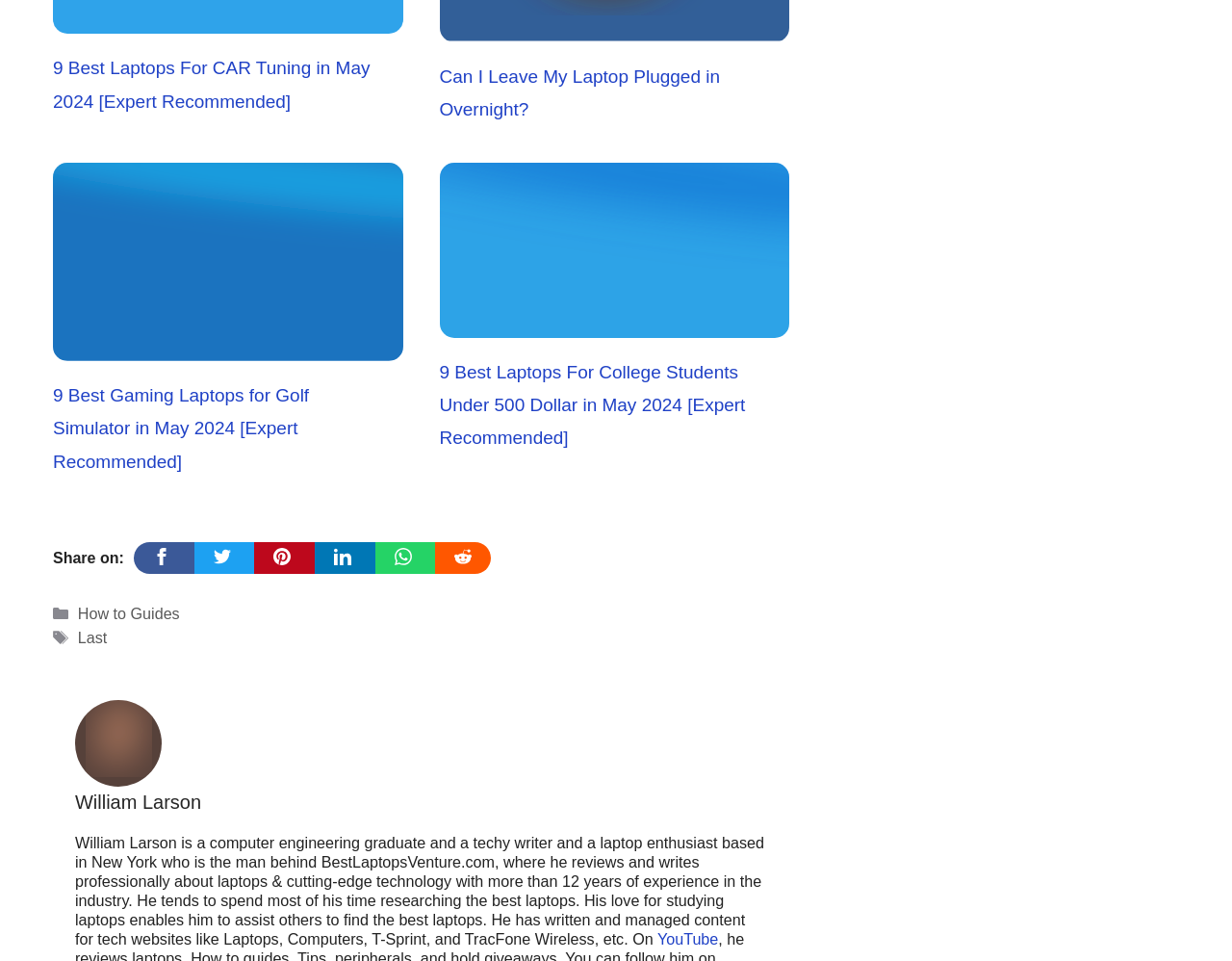Find the bounding box coordinates of the element to click in order to complete the given instruction: "Share on social media."

[0.043, 0.572, 0.101, 0.589]